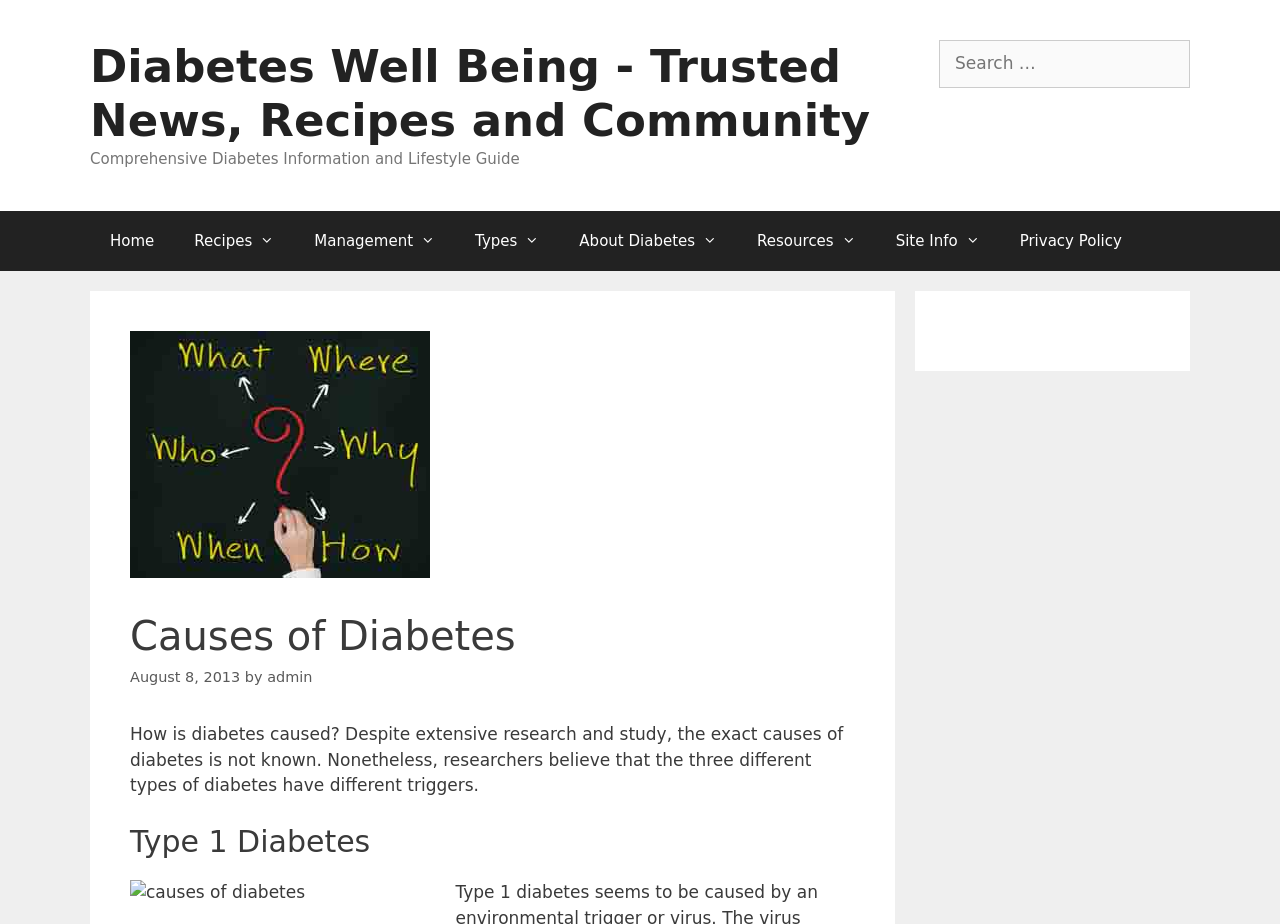Identify the bounding box of the UI component described as: "Site Info".

[0.684, 0.228, 0.781, 0.293]